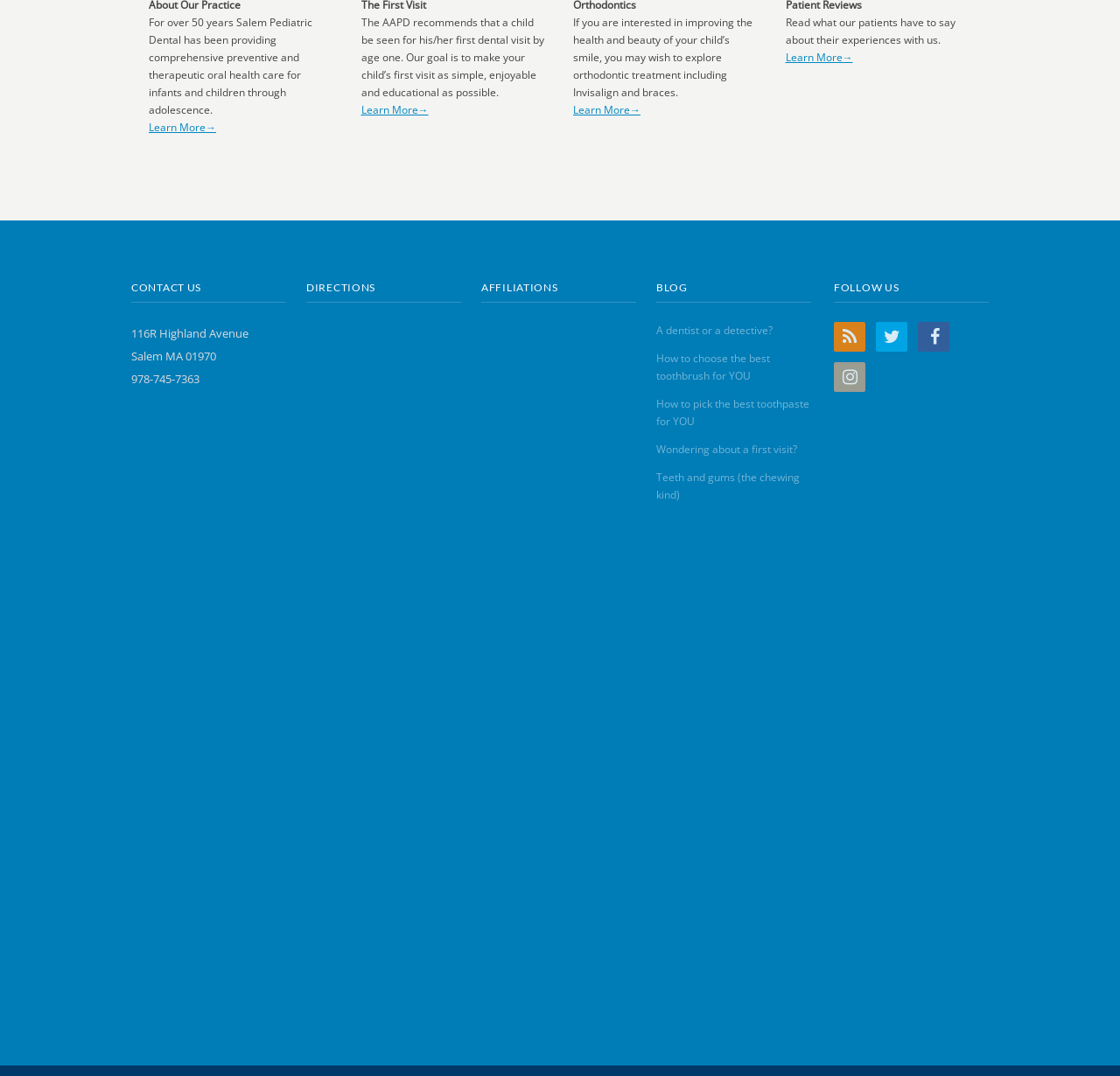Identify the bounding box coordinates of the clickable region required to complete the instruction: "Contact Salem Pediatric Dental". The coordinates should be given as four float numbers within the range of 0 and 1, i.e., [left, top, right, bottom].

[0.117, 0.262, 0.255, 0.281]